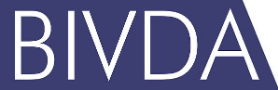Refer to the screenshot and give an in-depth answer to this question: What font style is used for the letters 'BIVDA'?

The caption describes the letters 'BIVDA' as being rendered in bold, white sans-serif font, emphasizing clarity and professionalism, which suggests that the font style used is sans-serif.